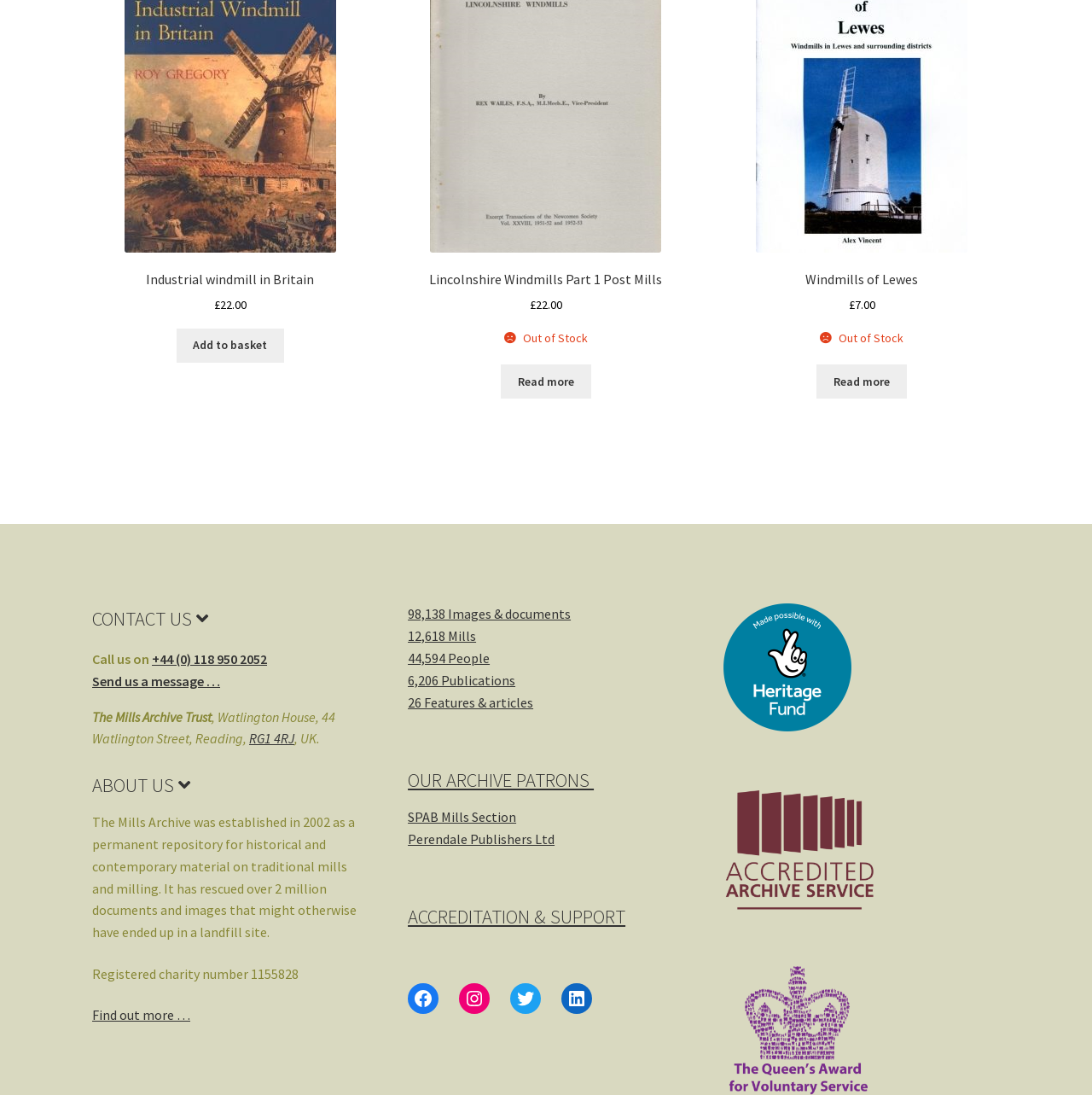Identify the bounding box coordinates of the clickable section necessary to follow the following instruction: "Contact us by phone". The coordinates should be presented as four float numbers from 0 to 1, i.e., [left, top, right, bottom].

[0.139, 0.594, 0.245, 0.609]